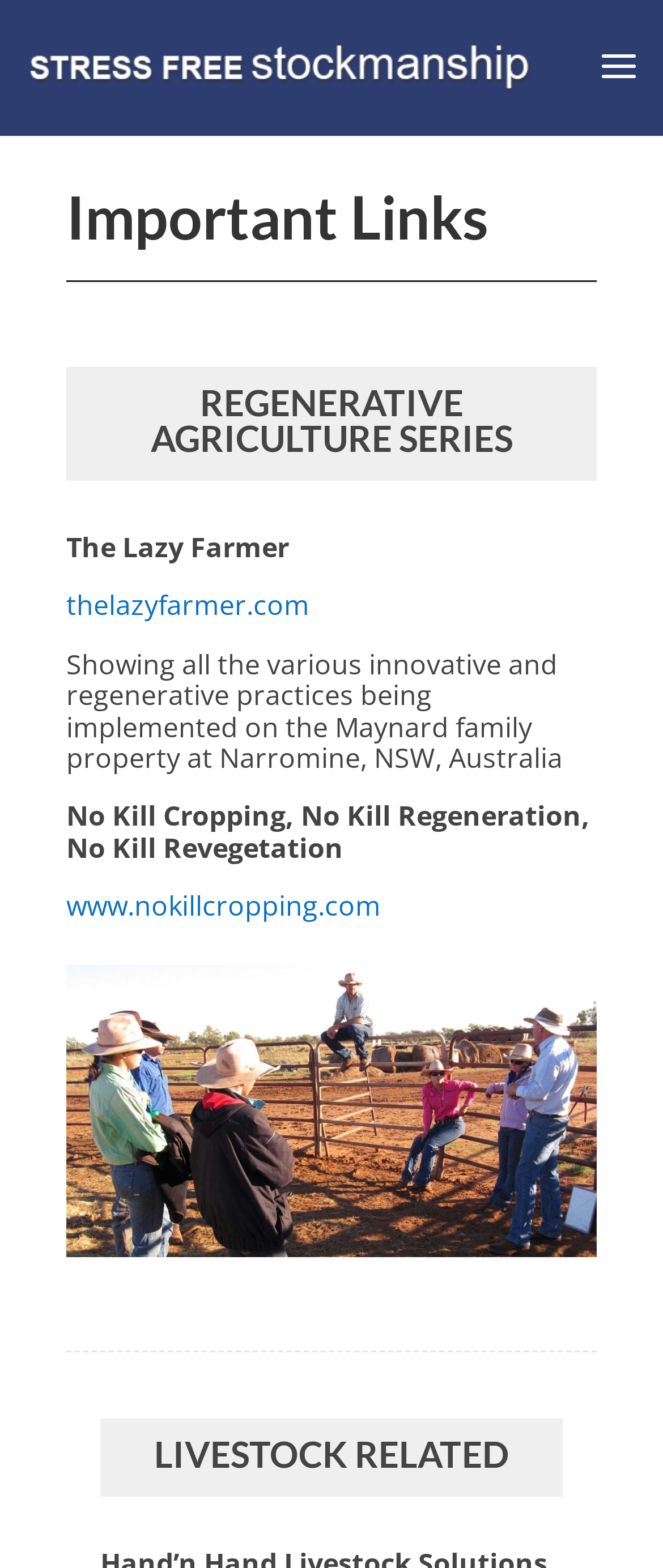Answer the question using only one word or a concise phrase: What is the name of the website?

Stress Free Stockmanship